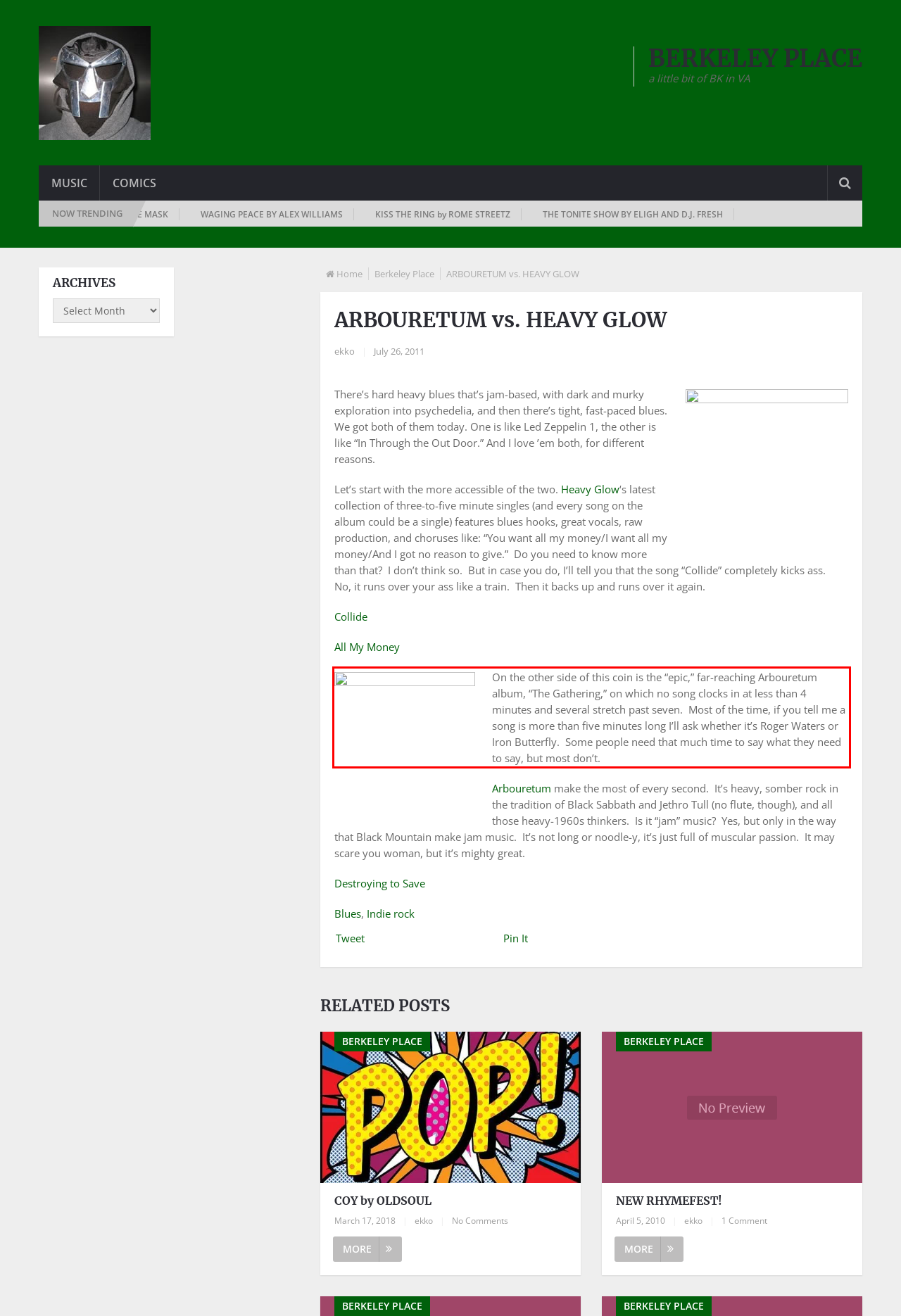Extract and provide the text found inside the red rectangle in the screenshot of the webpage.

On the other side of this coin is the “epic,” far-reaching Arbouretum album, “The Gathering,” on which no song clocks in at less than 4 minutes and several stretch past seven. Most of the time, if you tell me a song is more than five minutes long I’ll ask whether it’s Roger Waters or Iron Butterfly. Some people need that much time to say what they need to say, but most don’t.